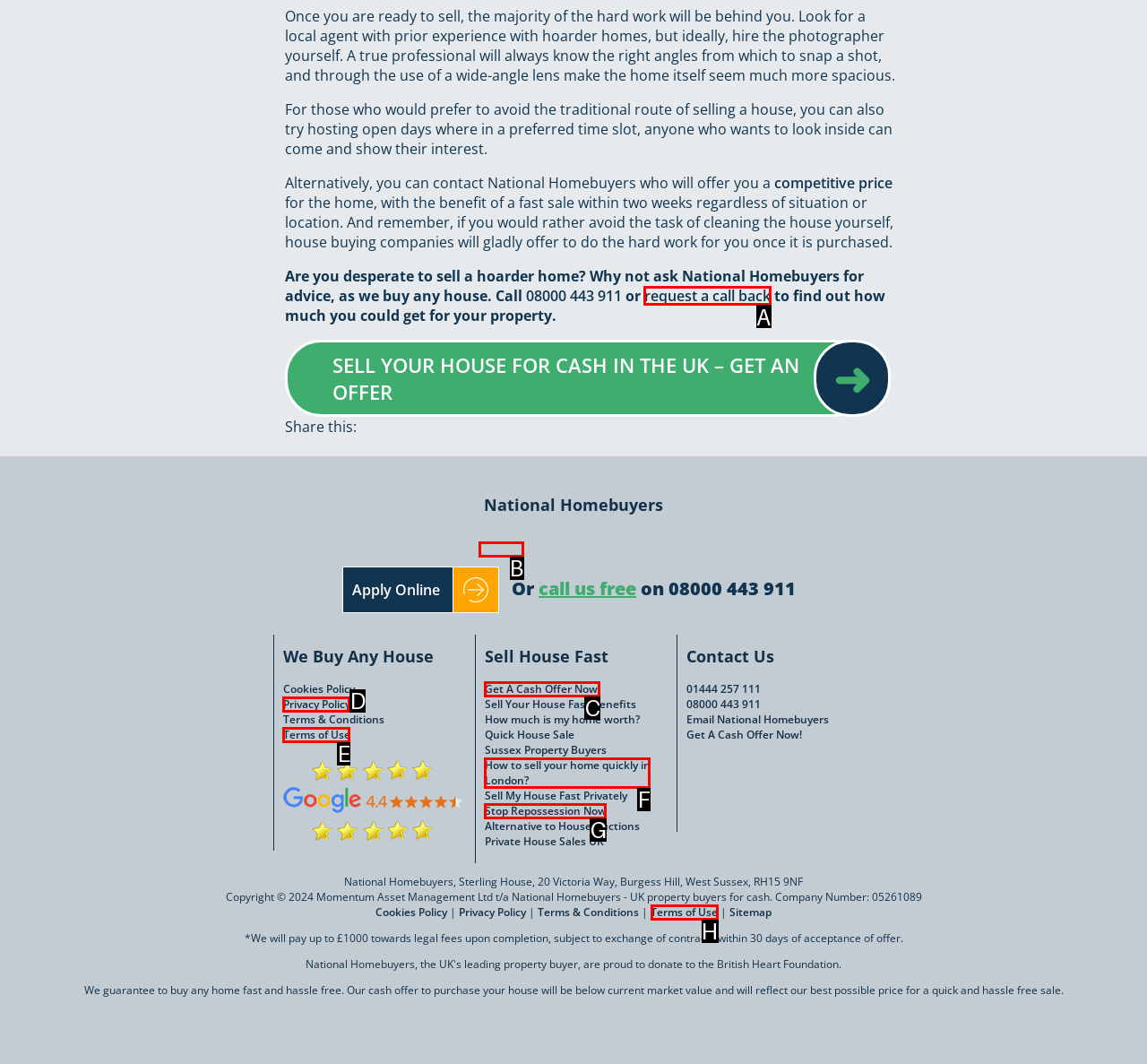Select the appropriate HTML element that needs to be clicked to finish the task: Click 'request a call back'
Reply with the letter of the chosen option.

A